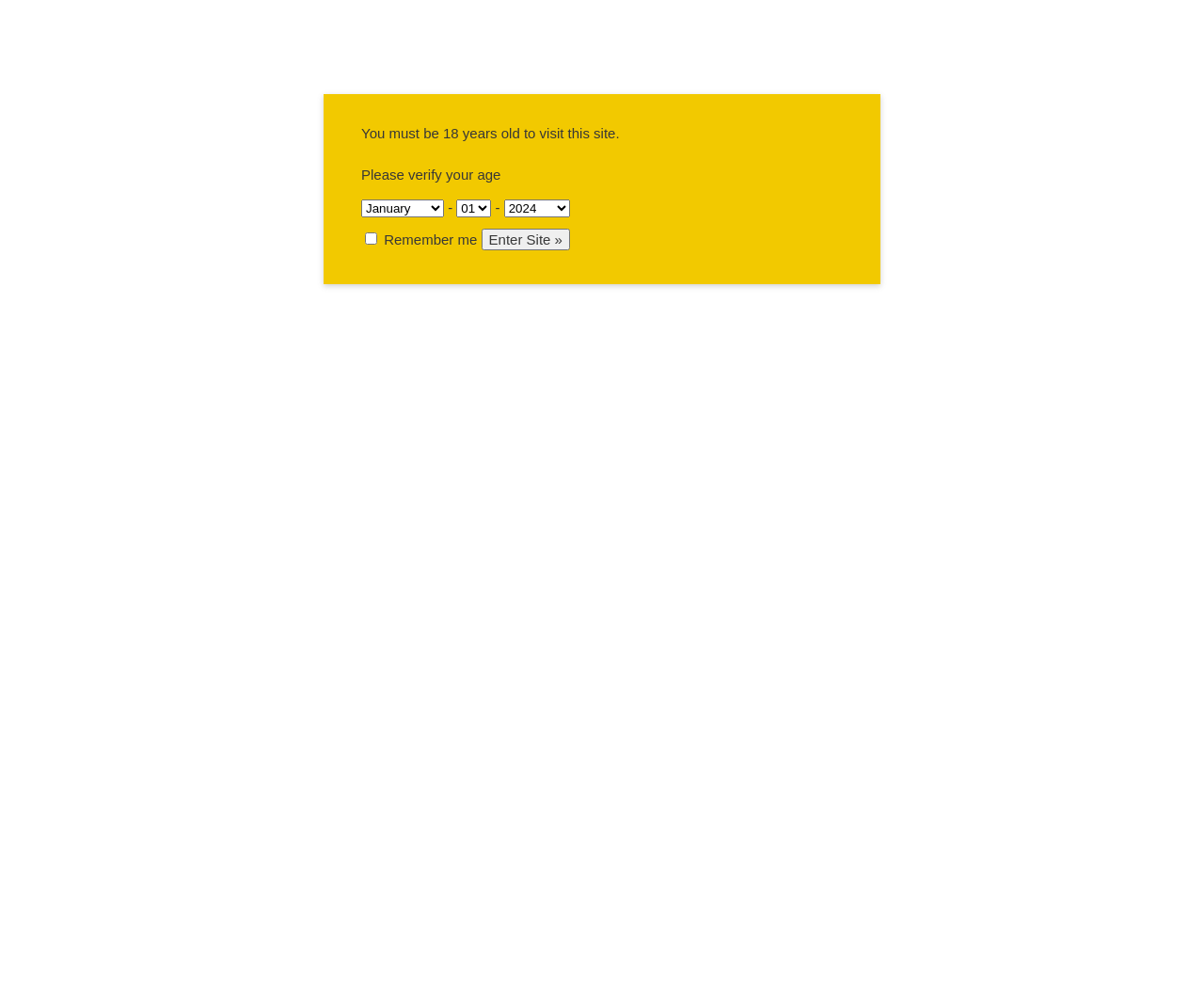Find the bounding box coordinates for the element that must be clicked to complete the instruction: "Go to the home page". The coordinates should be four float numbers between 0 and 1, indicated as [left, top, right, bottom].

[0.263, 0.254, 0.315, 0.294]